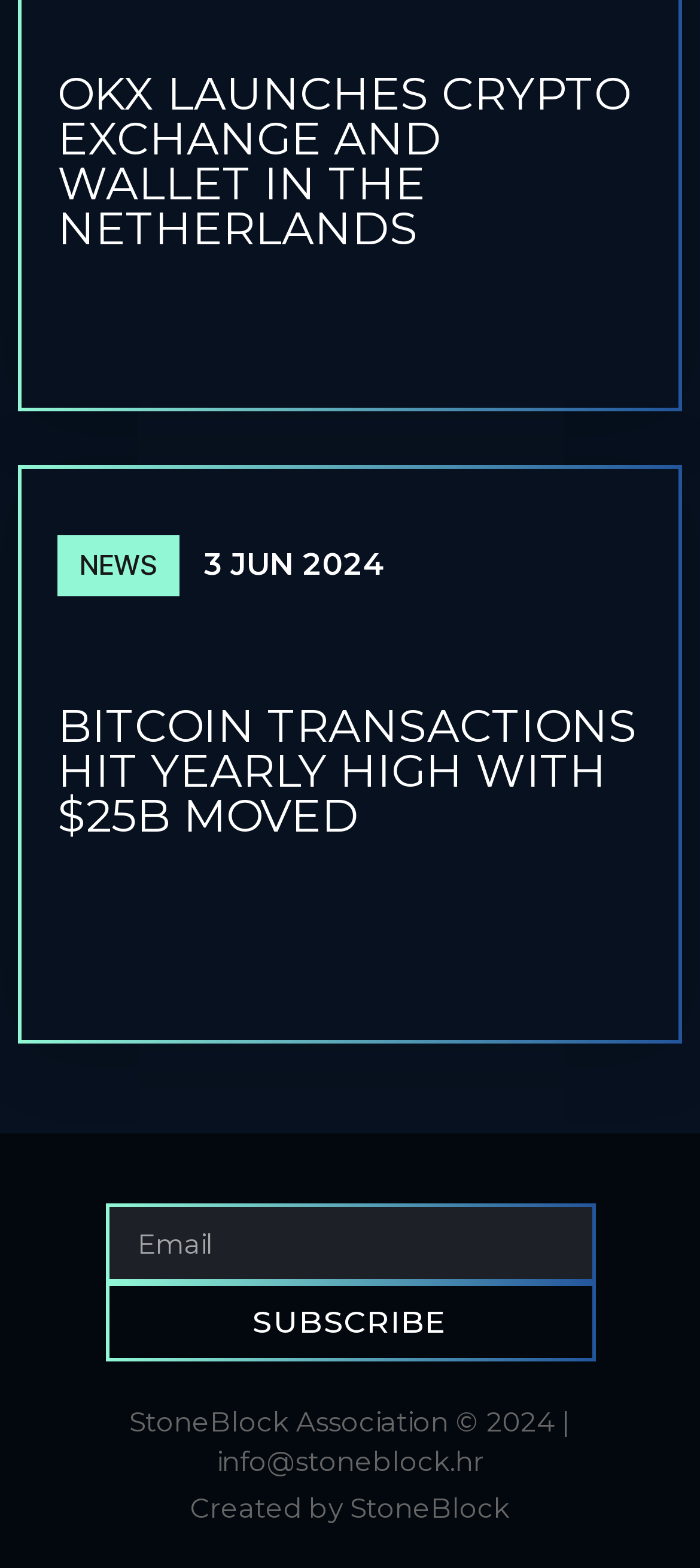What can be entered in the textbox?
Refer to the image and give a detailed answer to the question.

I found a textbox with a label 'Email' and a required attribute set to True, indicating that an email address needs to be entered in this field.